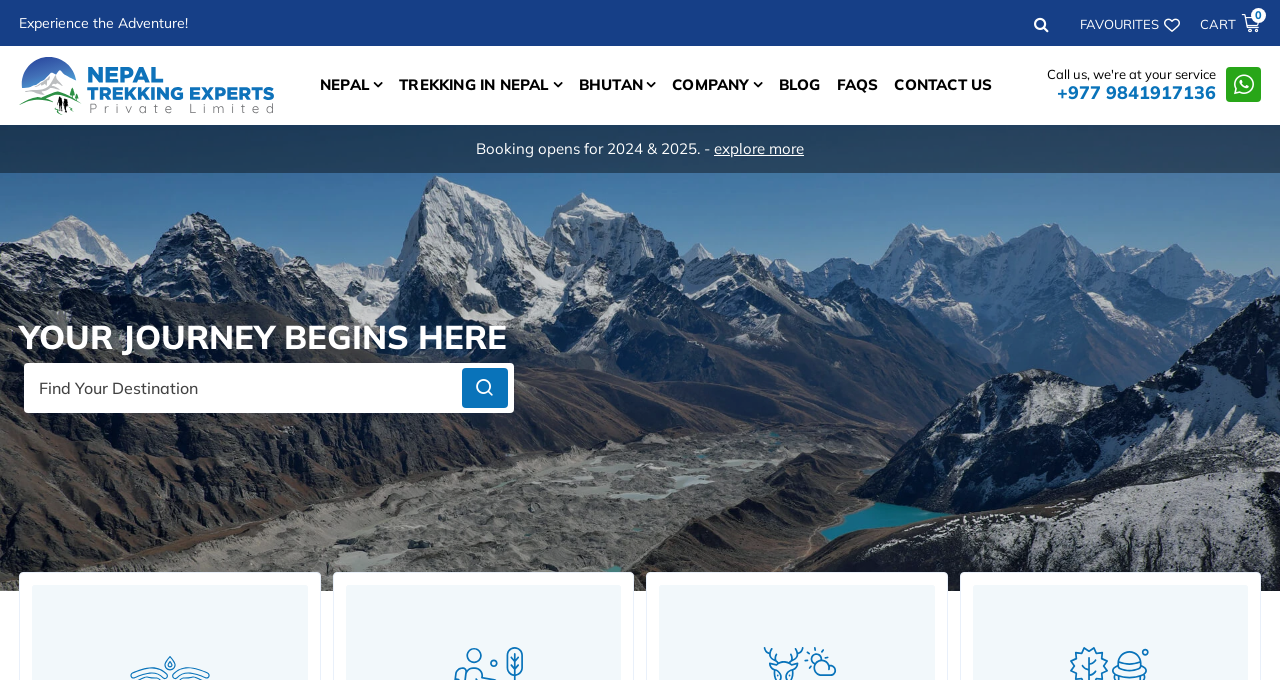Specify the bounding box coordinates of the region I need to click to perform the following instruction: "Search for a trip". The coordinates must be four float numbers in the range of 0 to 1, i.e., [left, top, right, bottom].

[0.788, 0.019, 0.806, 0.055]